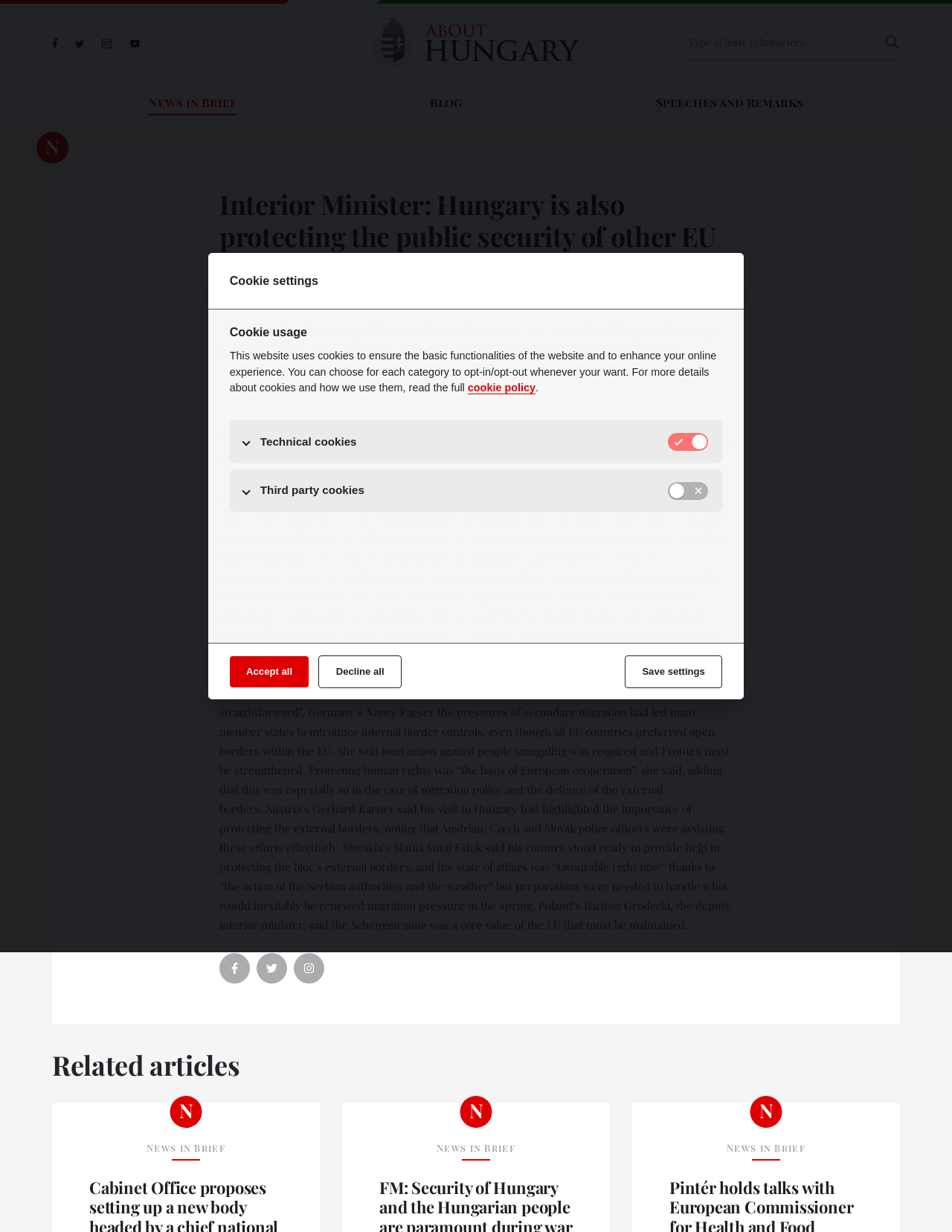Find the bounding box coordinates for the element that must be clicked to complete the instruction: "Search for something". The coordinates should be four float numbers between 0 and 1, indicated as [left, top, right, bottom].

[0.719, 0.019, 0.945, 0.05]